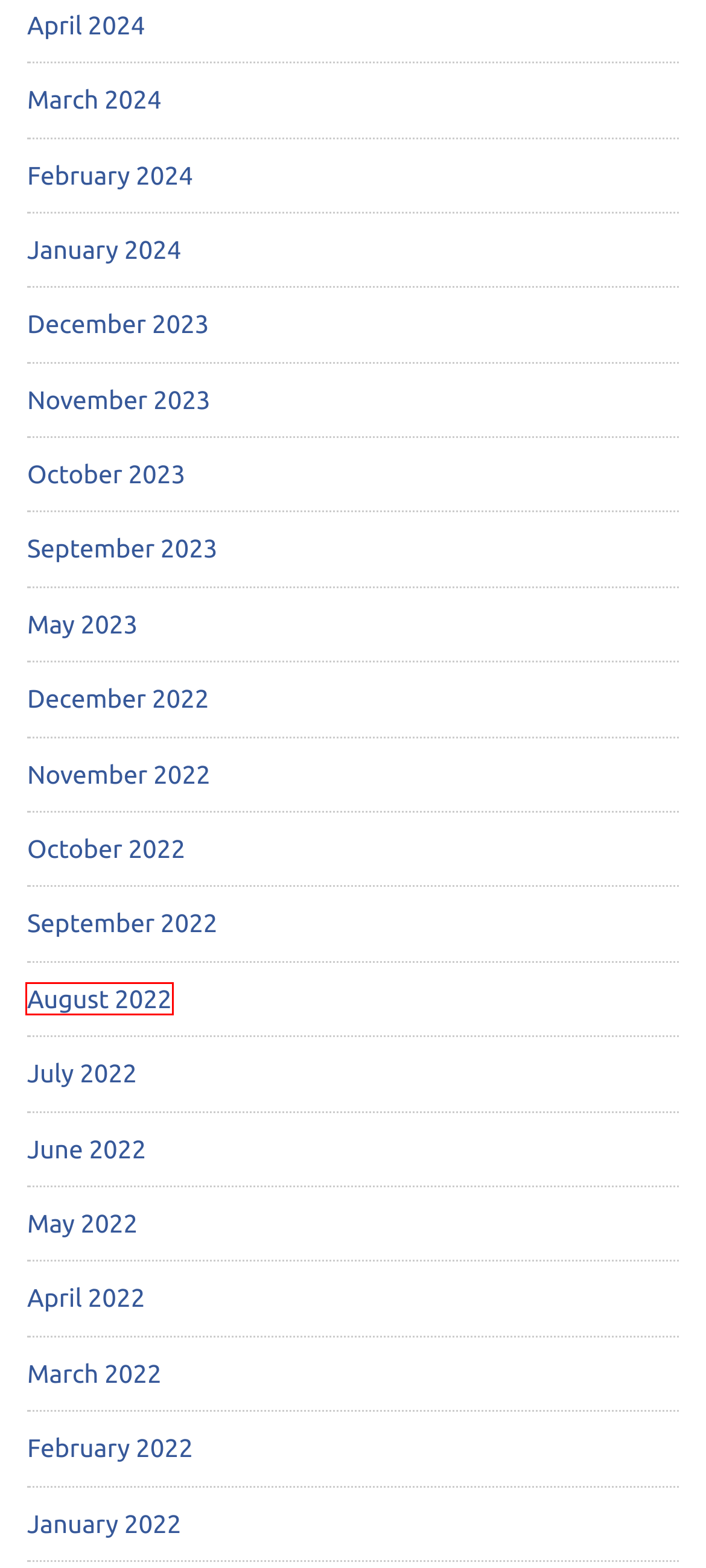You have a screenshot of a webpage with a red bounding box around an element. Identify the webpage description that best fits the new page that appears after clicking the selected element in the red bounding box. Here are the candidates:
A. January 2022 – Pondok Pesantren Daarul Uluum
B. April 2022 – Pondok Pesantren Daarul Uluum
C. October 2022 – Pondok Pesantren Daarul Uluum
D. October 2023 – Pondok Pesantren Daarul Uluum
E. August 2022 – Pondok Pesantren Daarul Uluum
F. June 2022 – Pondok Pesantren Daarul Uluum
G. December 2022 – Pondok Pesantren Daarul Uluum
H. March 2024 – Pondok Pesantren Daarul Uluum

E